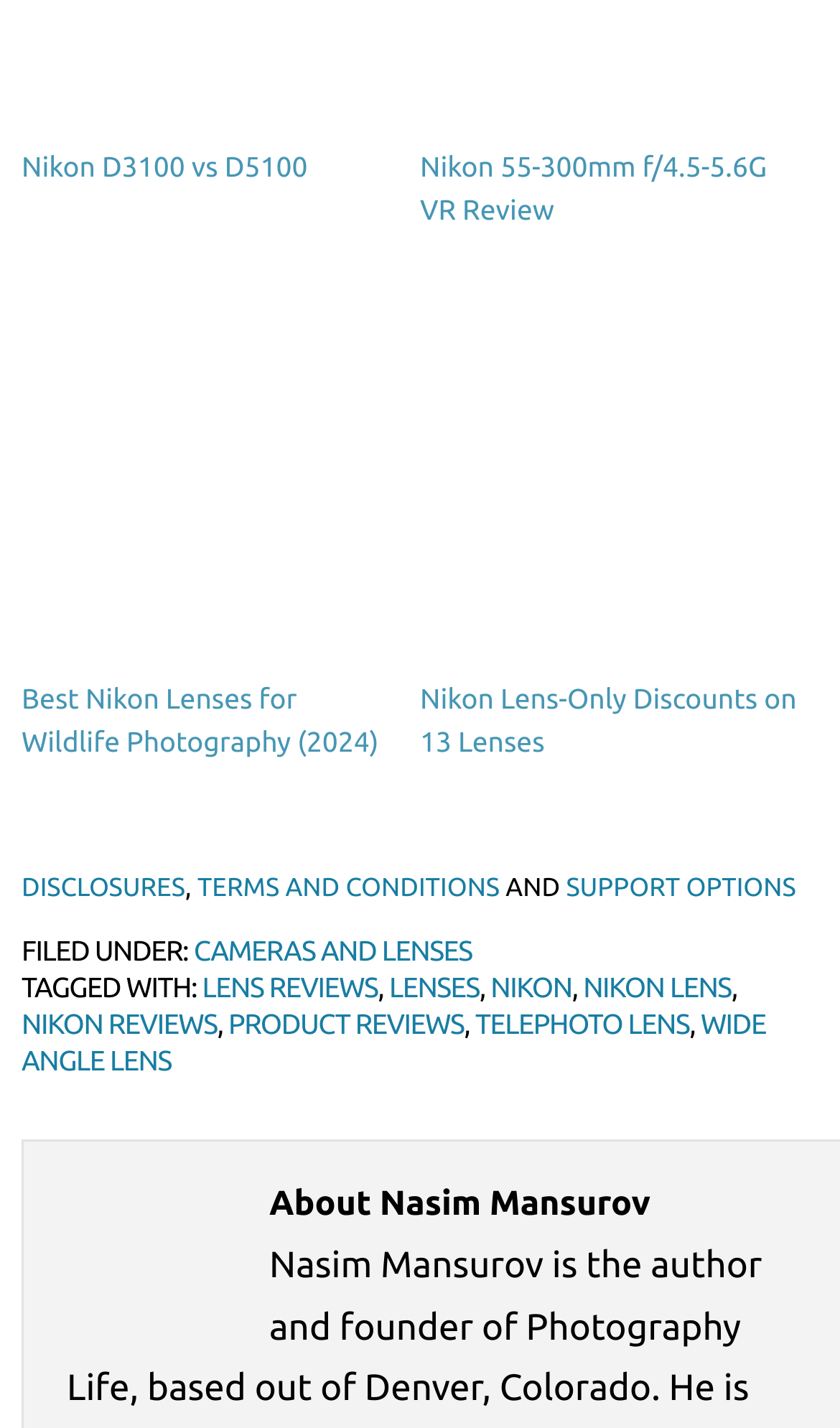Pinpoint the bounding box coordinates of the area that must be clicked to complete this instruction: "Read more China news".

None